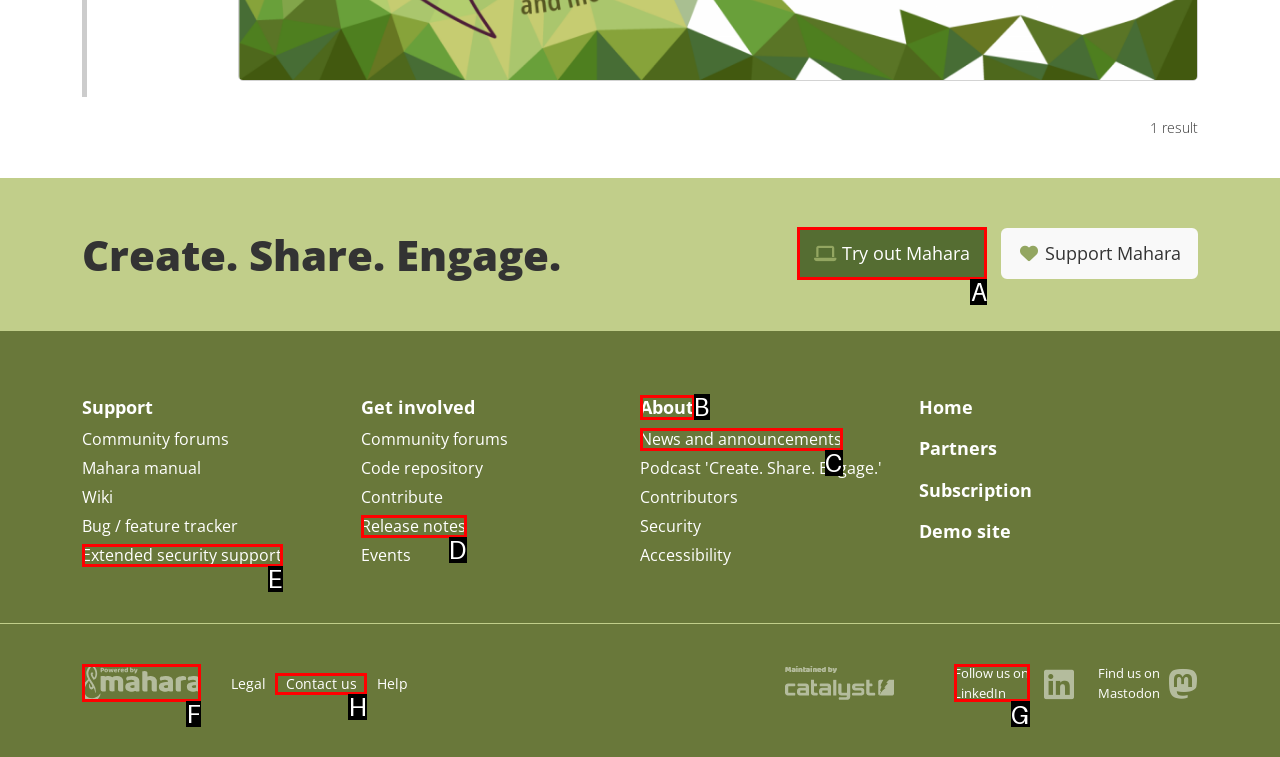Choose the HTML element to click for this instruction: Try out Mahara Answer with the letter of the correct choice from the given options.

A